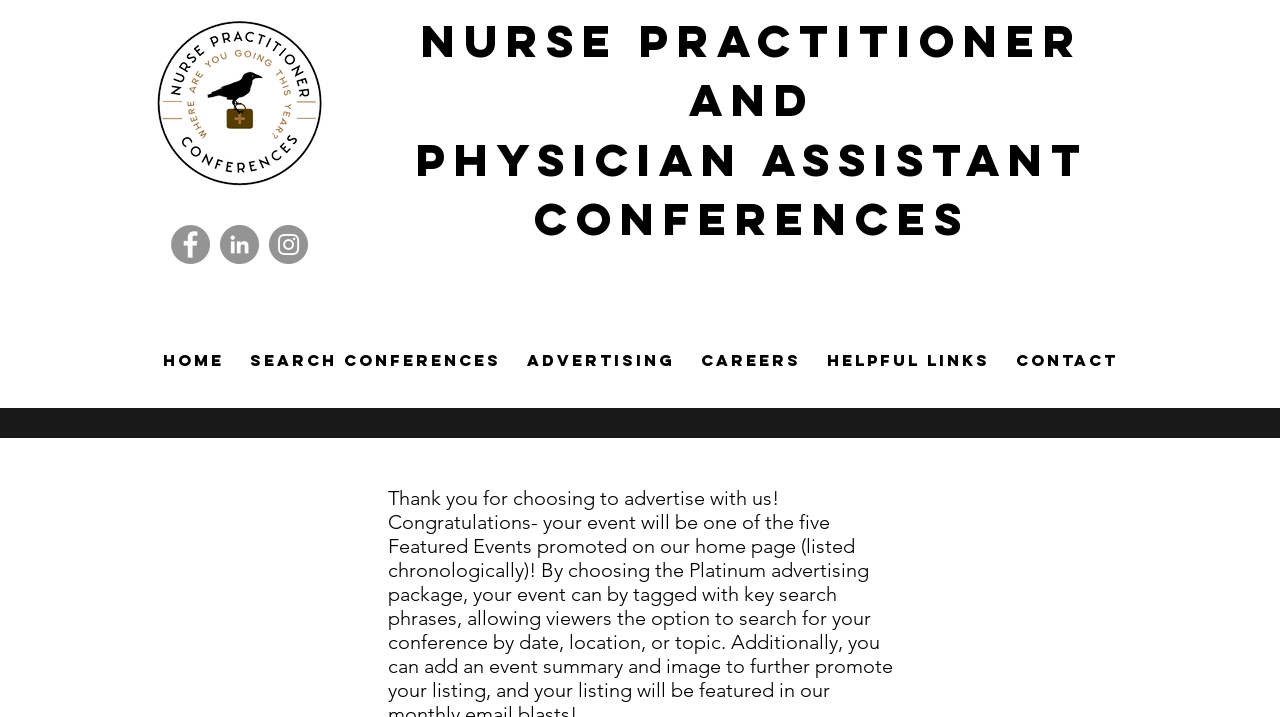How many social media links are available?
From the screenshot, supply a one-word or short-phrase answer.

3